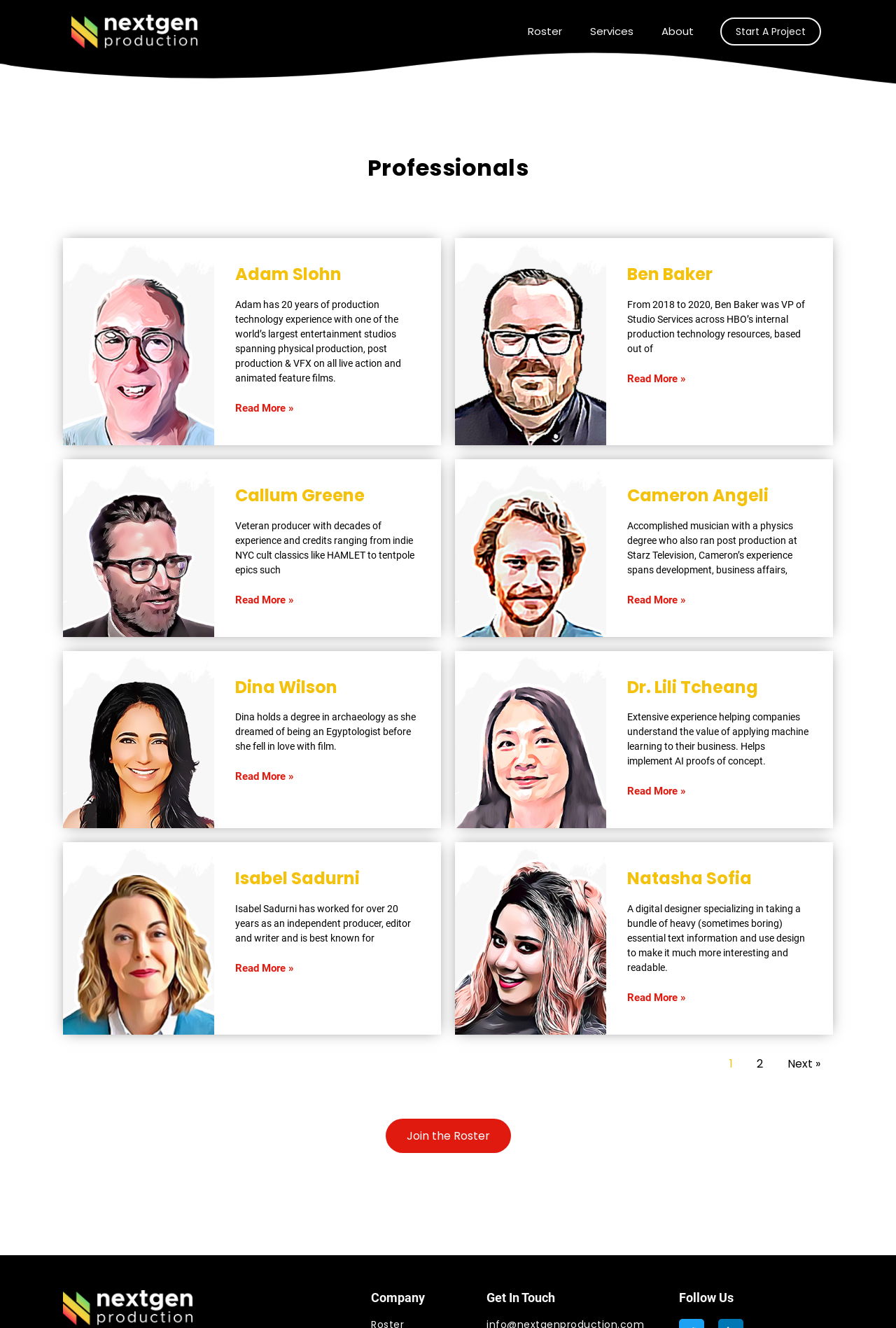Describe all the visual and textual components of the webpage comprehensively.

This webpage is a platform for finding and connecting with expert talent. At the top, there are five navigation links: "Roster", "Services", "About", and "Start A Project". Below these links, there is a heading "Professionals" followed by a list of experts, each with their own section. 

Each expert's section consists of an image, a heading with their name, a brief description of their experience and skills, and a "Read More" link. There are six experts listed: Adam Slohn, Ben Baker, Callum Greene, Cameron Angeli, Dina Wilson, and Dr. Lili Tcheang. 

Below these experts, there are four more experts listed: Isabel Sadurni, Natasha Sofia, and two others. Each of these experts also has an image, a heading with their name, a brief description, and a "Read More" link.

At the bottom of the page, there is a pagination navigation with links to page 2 and a "Next" button. Additionally, there is a call-to-action link "Join the Roster" and three headings: "Company", "Get In Touch", and "Follow Us".